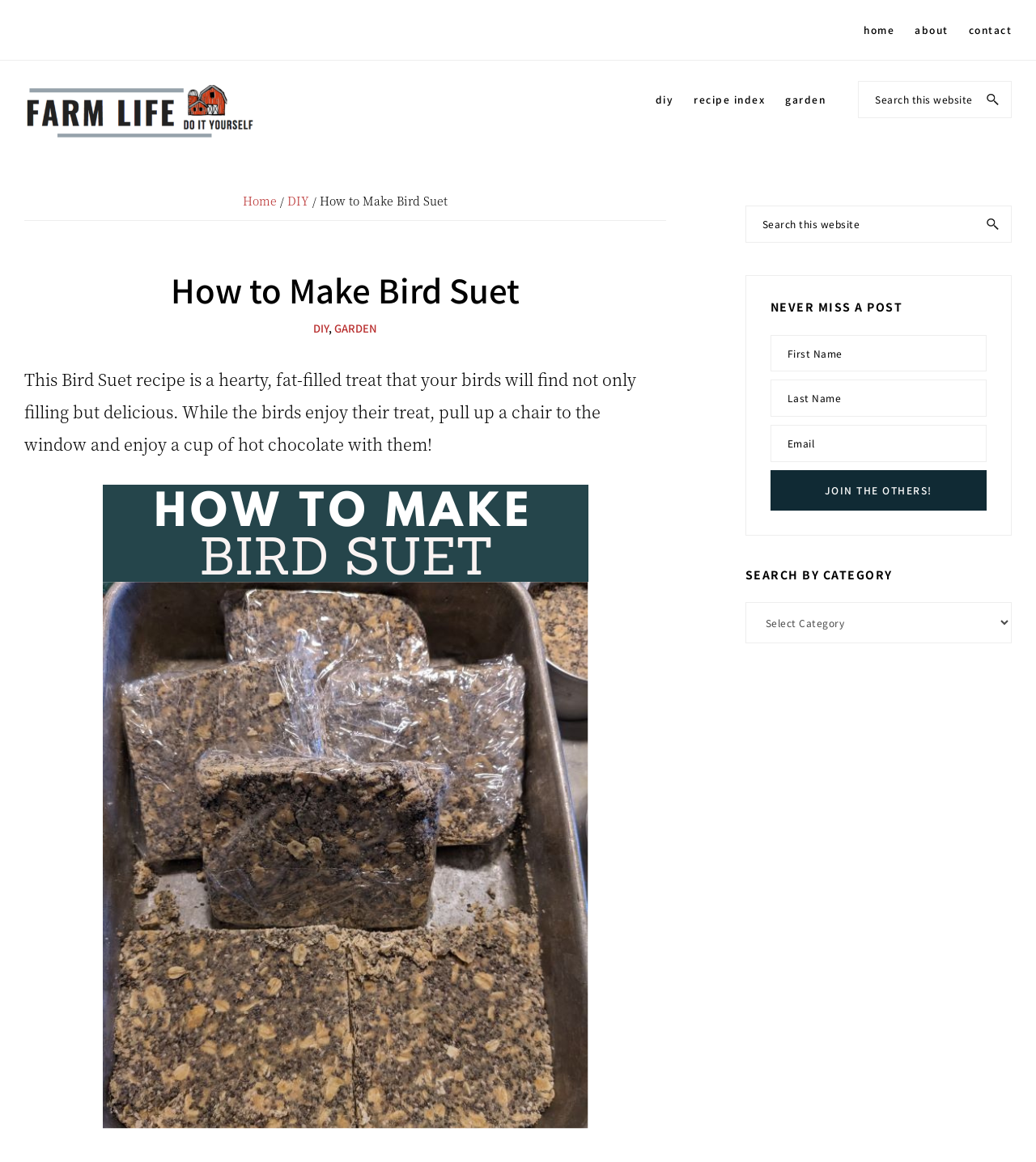Please determine the bounding box coordinates of the element's region to click in order to carry out the following instruction: "Search by category". The coordinates should be four float numbers between 0 and 1, i.e., [left, top, right, bottom].

[0.719, 0.518, 0.977, 0.554]